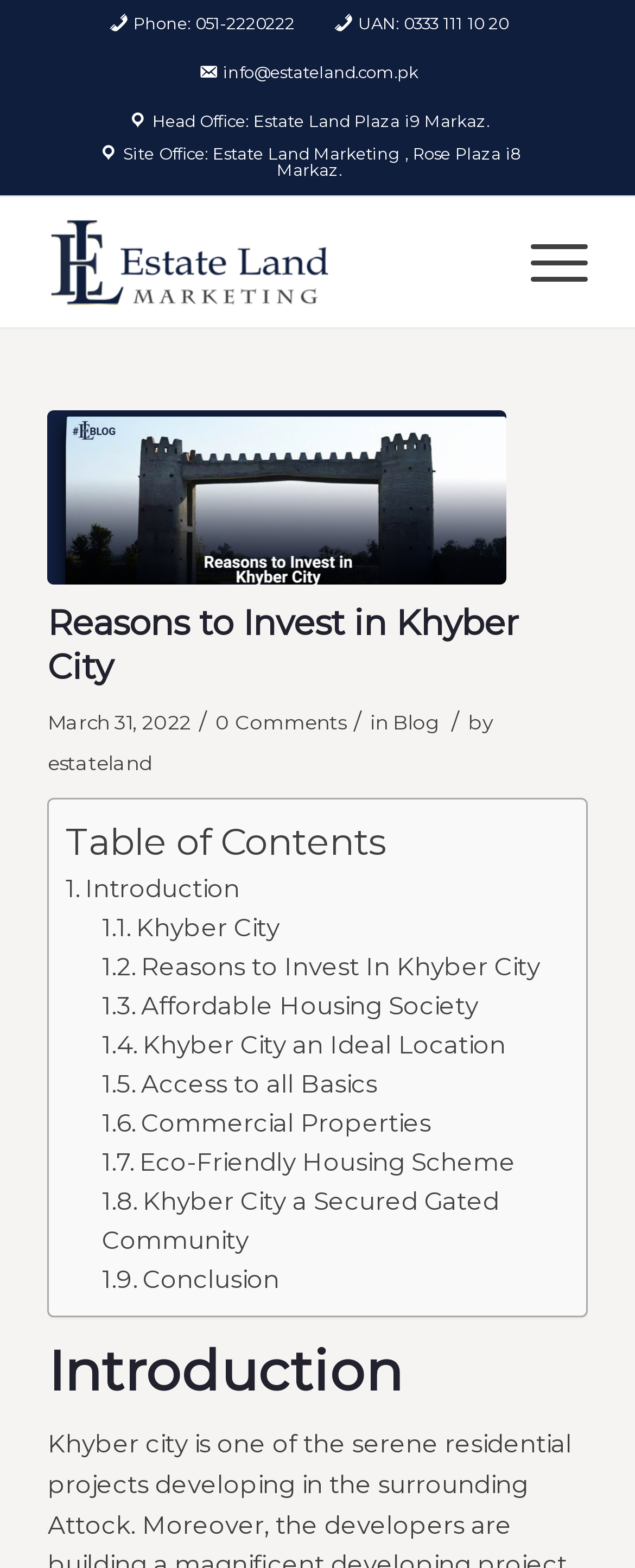Please identify the primary heading on the webpage and return its text.

Reasons to Invest in Khyber City